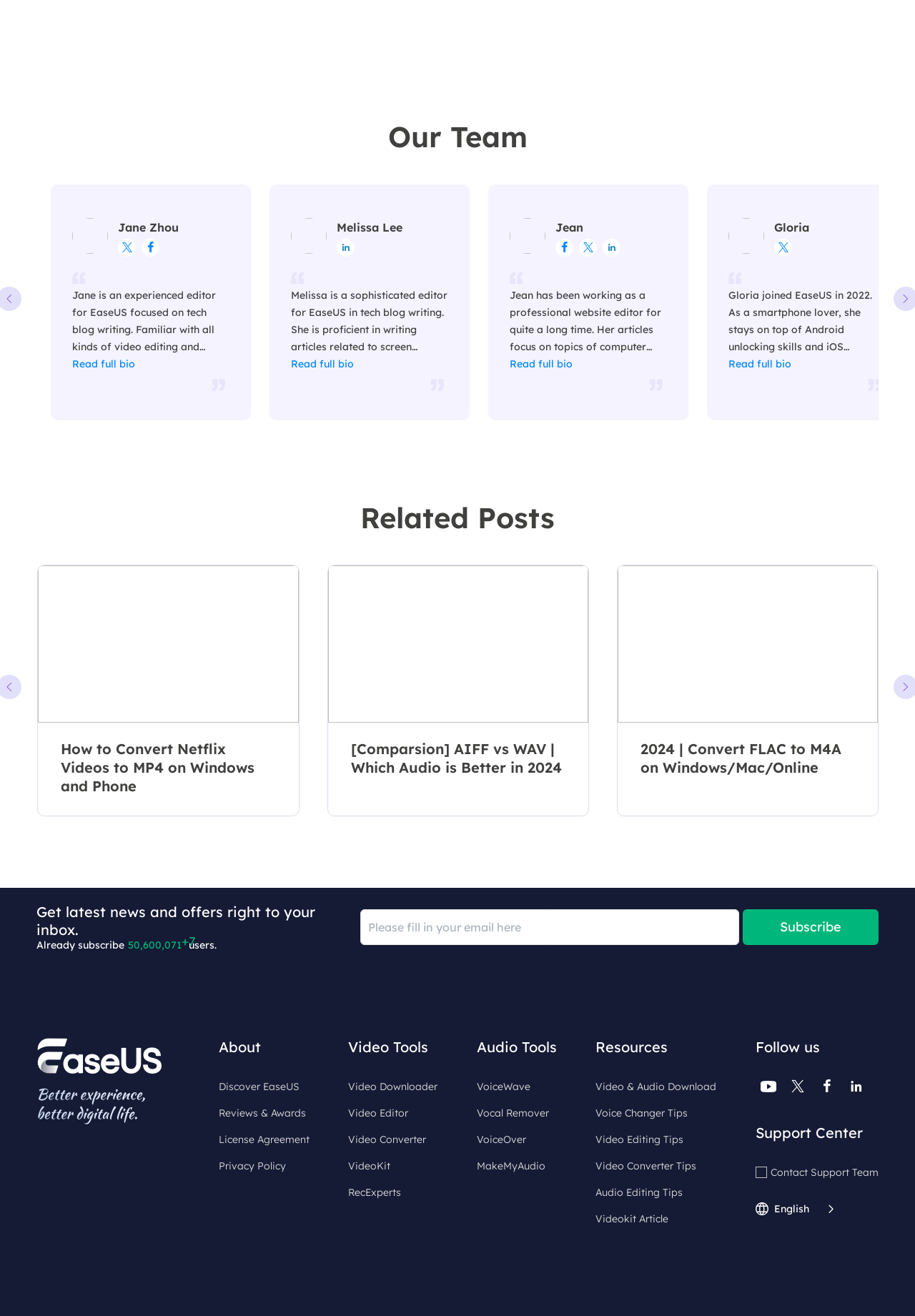Identify the bounding box coordinates of the specific part of the webpage to click to complete this instruction: "Subscribe to the newsletter".

[0.852, 0.698, 0.919, 0.71]